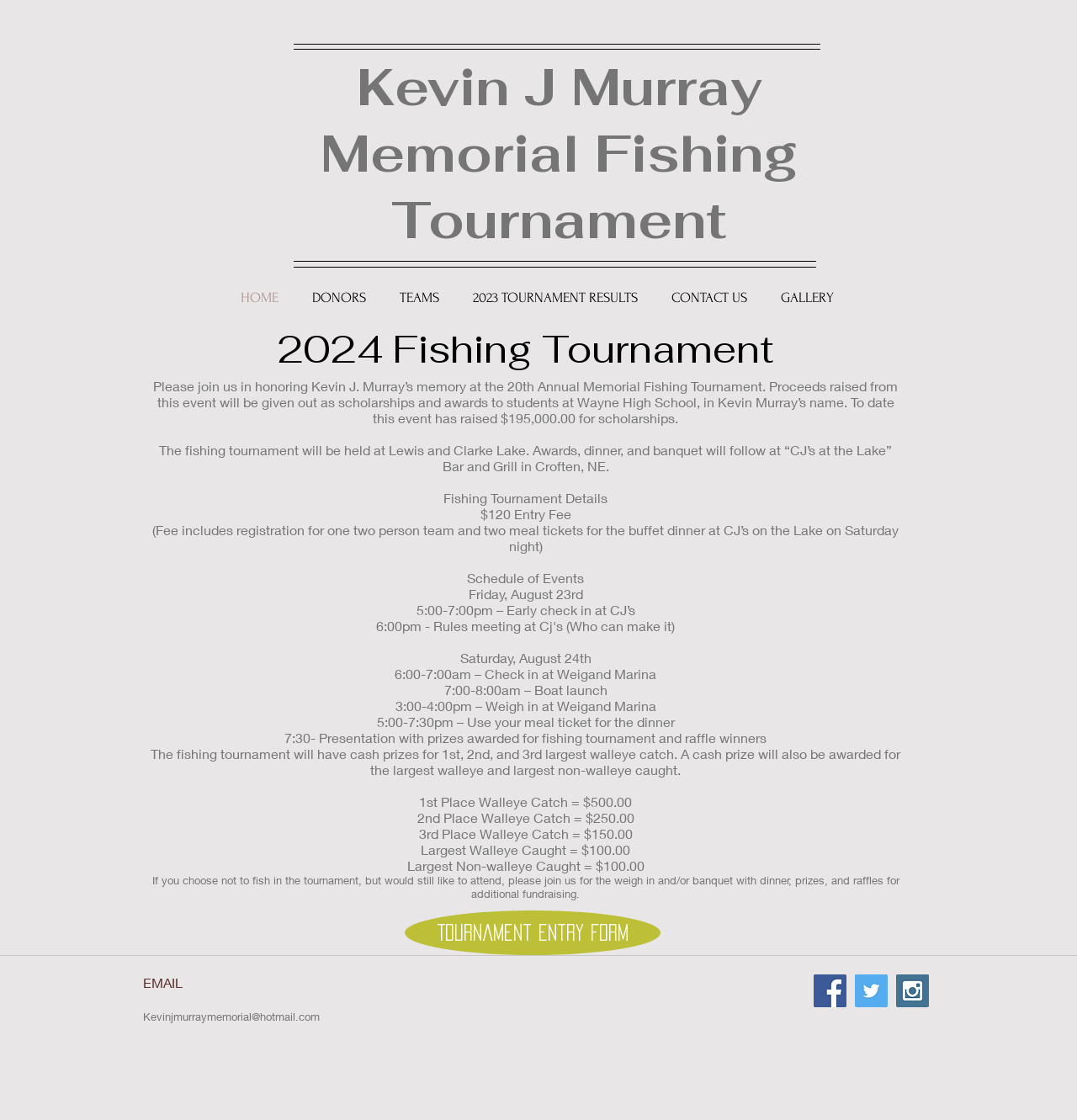Given the webpage screenshot, identify the bounding box of the UI element that matches this description: "aria-label="Instagram Social Icon"".

[0.832, 0.87, 0.862, 0.899]